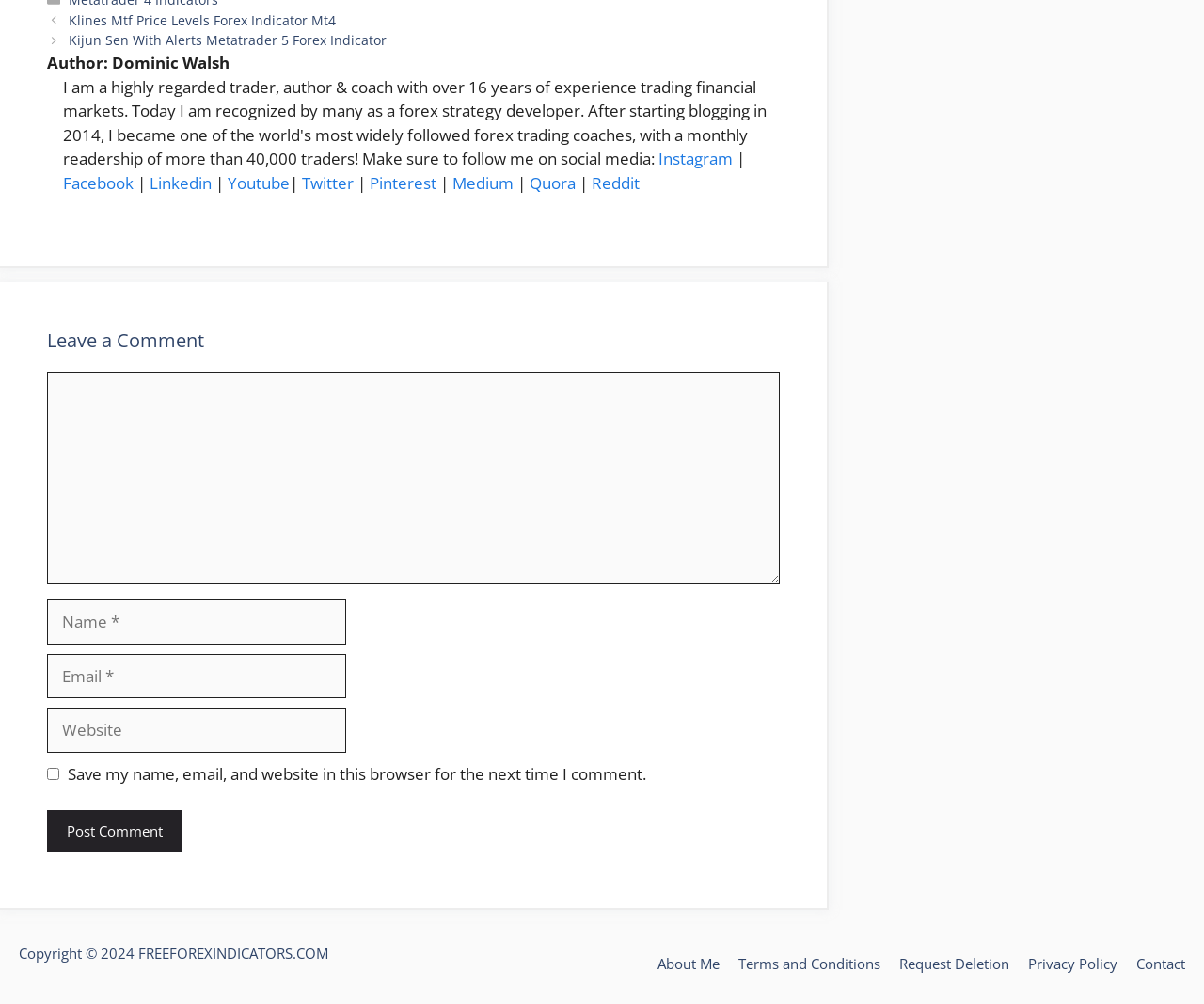Provide the bounding box for the UI element matching this description: "parent_node: Comment name="url" placeholder="Website"".

[0.039, 0.705, 0.288, 0.749]